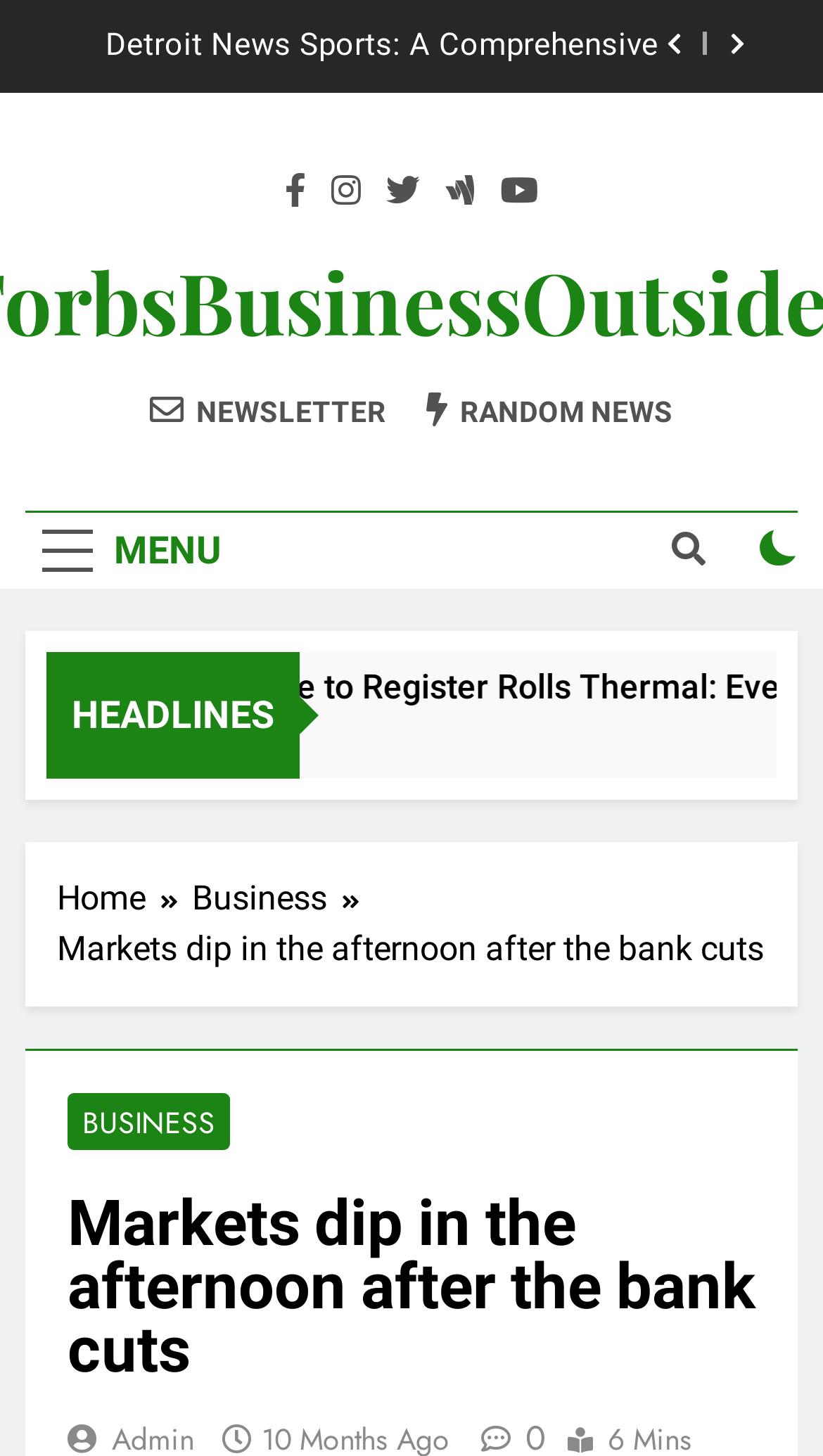Identify the bounding box coordinates of the area that should be clicked in order to complete the given instruction: "Open the Detroit News Sports article". The bounding box coordinates should be four float numbers between 0 and 1, i.e., [left, top, right, bottom].

[0.072, 0.212, 0.8, 0.235]